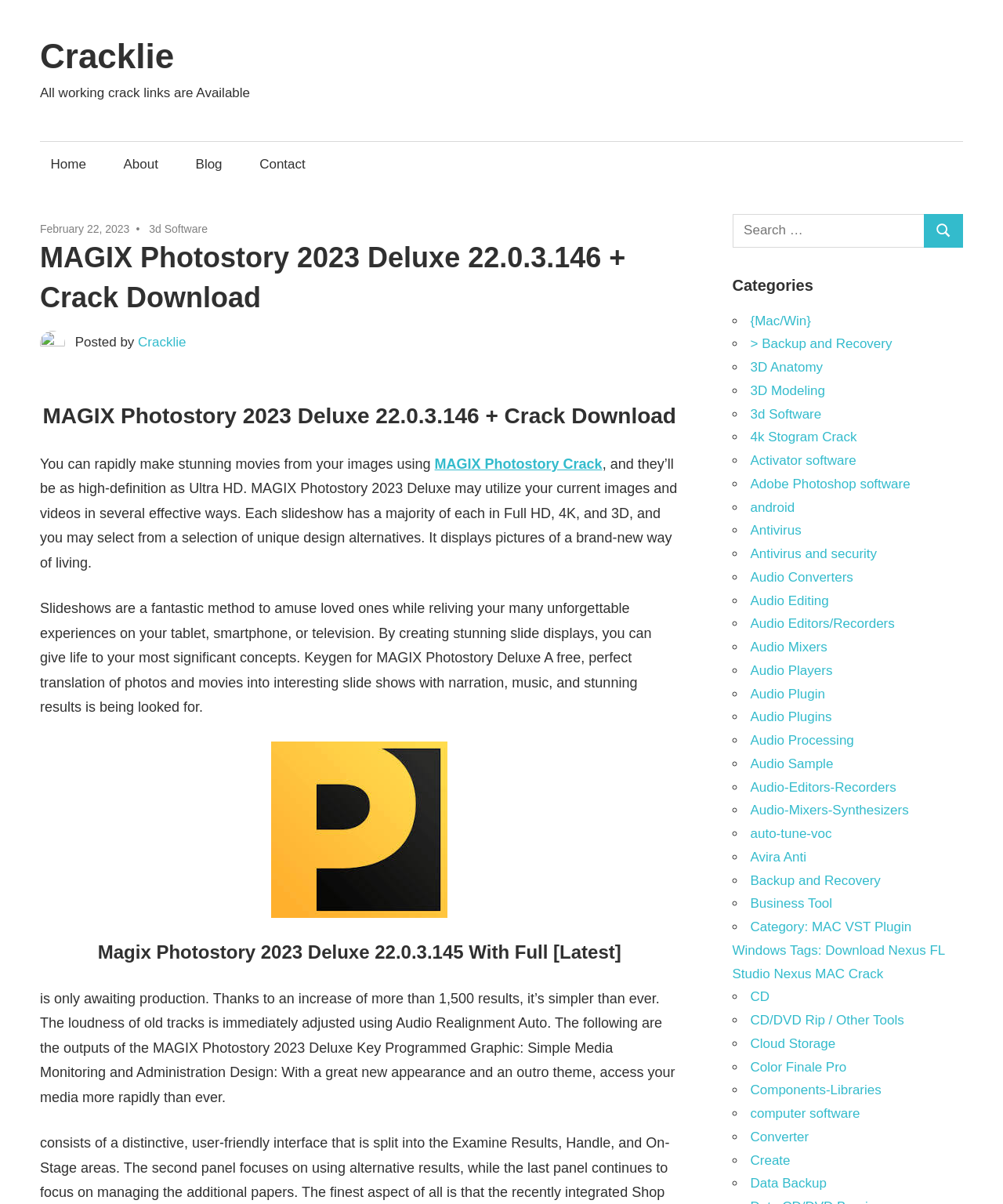Extract the bounding box coordinates for the described element: "> Backup and Recovery". The coordinates should be represented as four float numbers between 0 and 1: [left, top, right, bottom].

[0.748, 0.279, 0.889, 0.292]